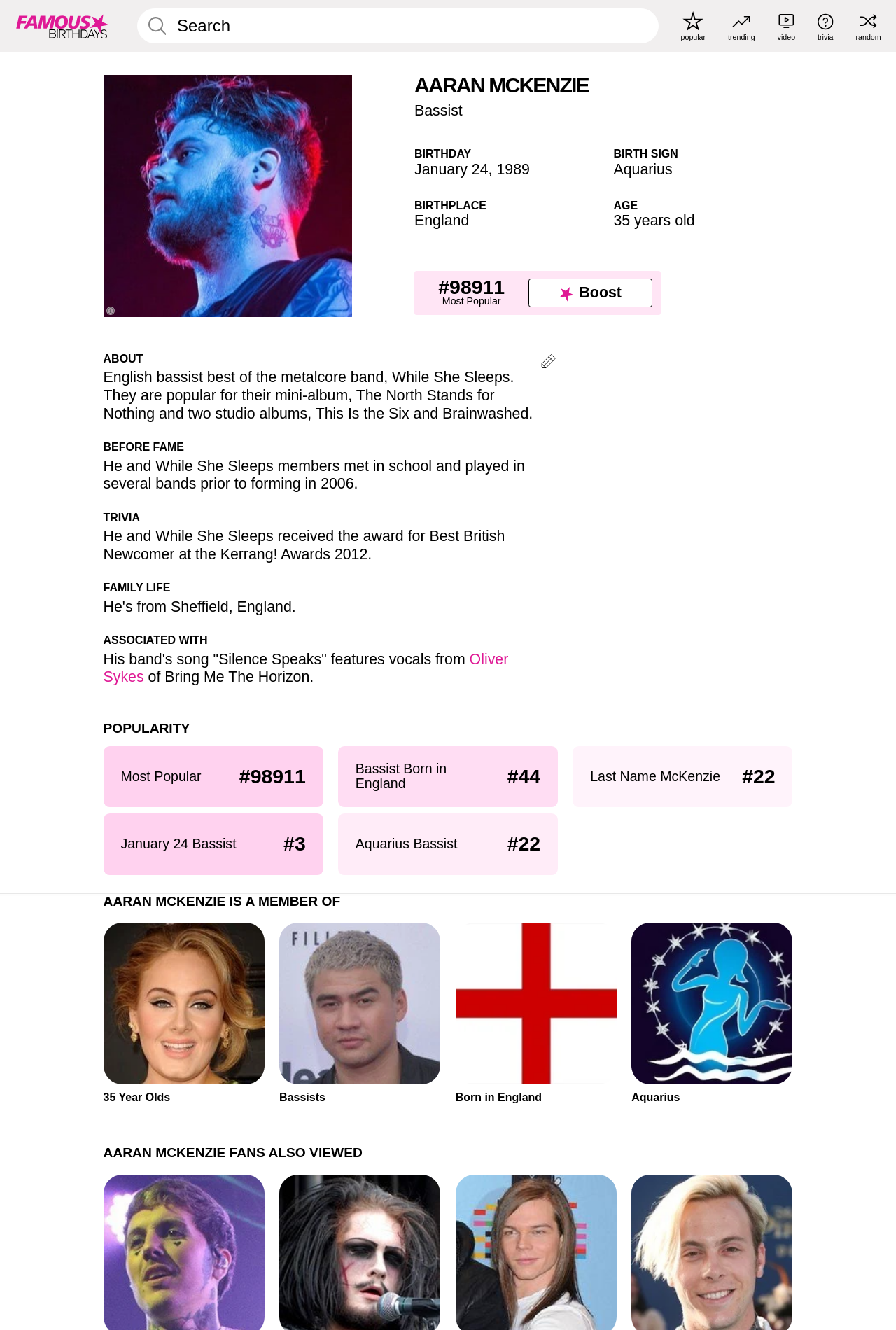Provide a comprehensive description of the webpage.

This webpage is about Aaran McKenzie, a bassist of the metalcore band While She Sleeps. At the top, there is a navigation bar with links to the homepage, a search box, and several icons representing popular, trending, video, trivia, and random categories. Below the navigation bar, there is a heading with Aaran McKenzie's name, followed by links to his profession, birthday, and birth sign.

The main content of the webpage is divided into several sections. The first section is about Aaran McKenzie's biography, which includes his birthday, birth sign, birthplace, and age. There is also a button to boost his popularity.

The next section is about Aaran McKenzie's background, including his early life and the formation of his band. This section is followed by a trivia section, which mentions an award the band received.

The webpage also has a section about Aaran McKenzie's family life and associated people, including a vocalist from another band. Additionally, there is a section about his popularity, which lists his rankings in various categories, such as most popular bassists and celebrities born in England.

Finally, the webpage has a section that lists Aaran McKenzie's memberships, including his age group, profession, birthplace, and zodiac sign. There is also a section that suggests other celebrities that Aaran McKenzie's fans may be interested in. Throughout the webpage, there are several images, including icons, buttons, and a logo.